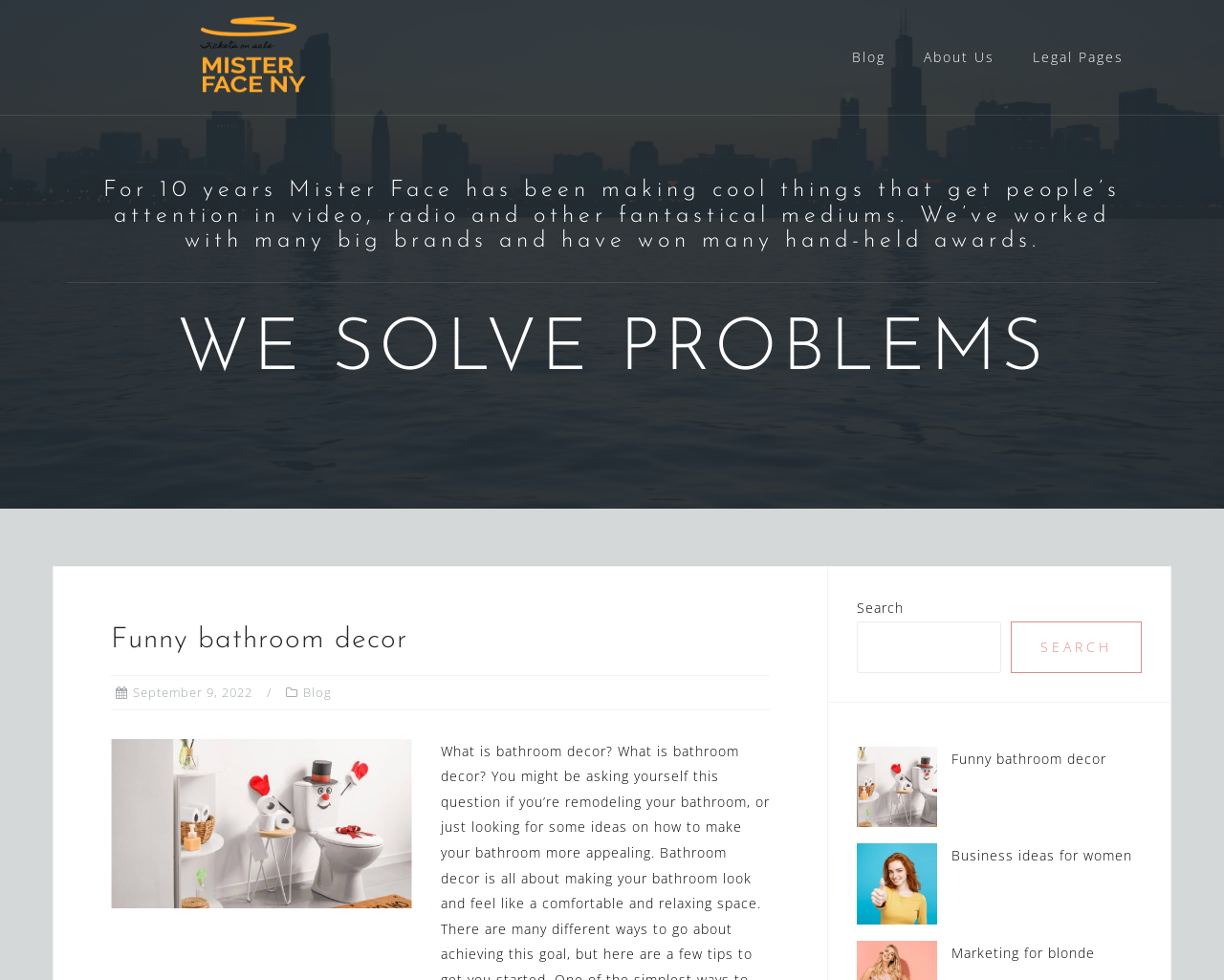Answer succinctly with a single word or phrase:
What is the main service provided?

Content creation and problem solving